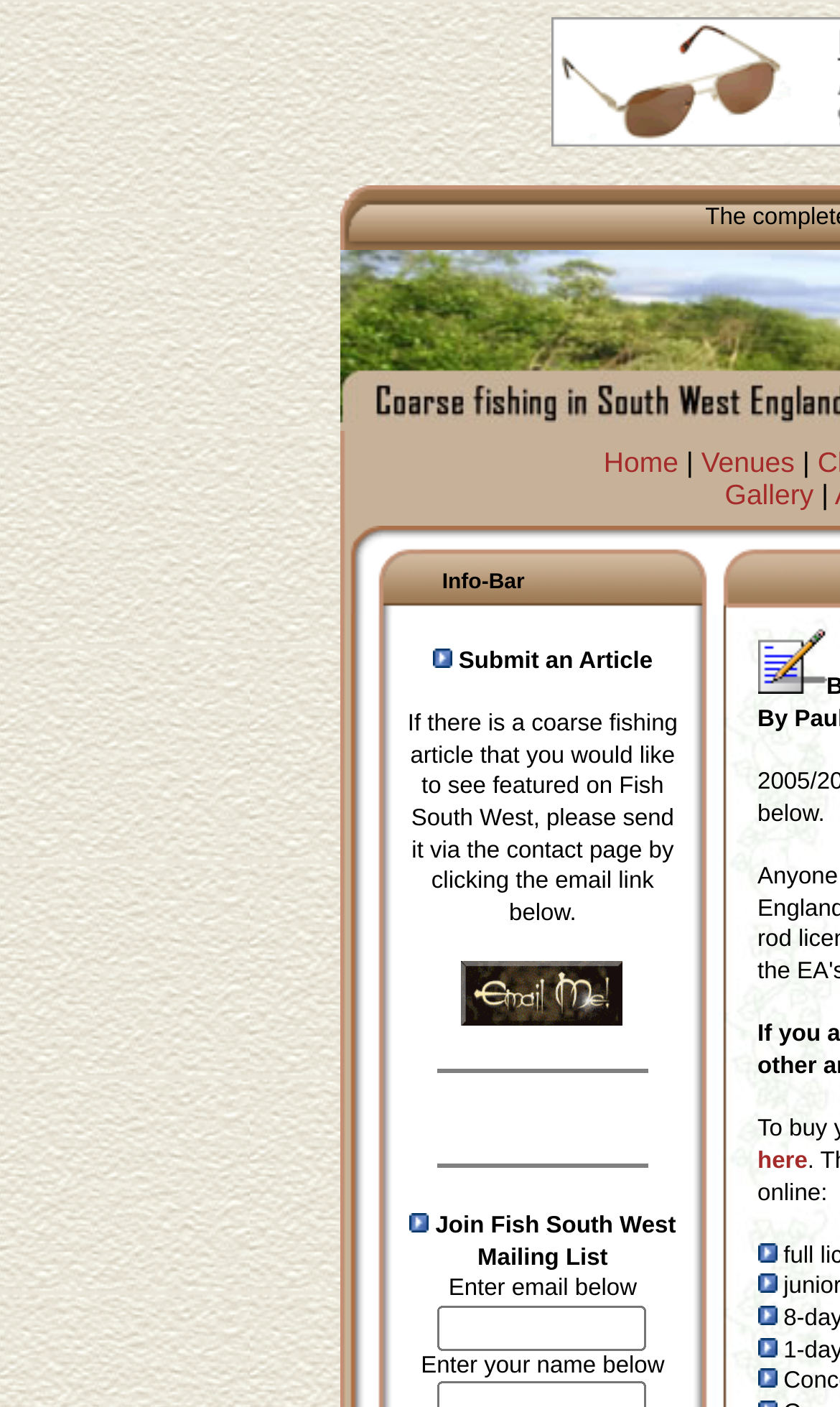Reply to the question with a single word or phrase:
What is the first link on the top navigation bar?

Home